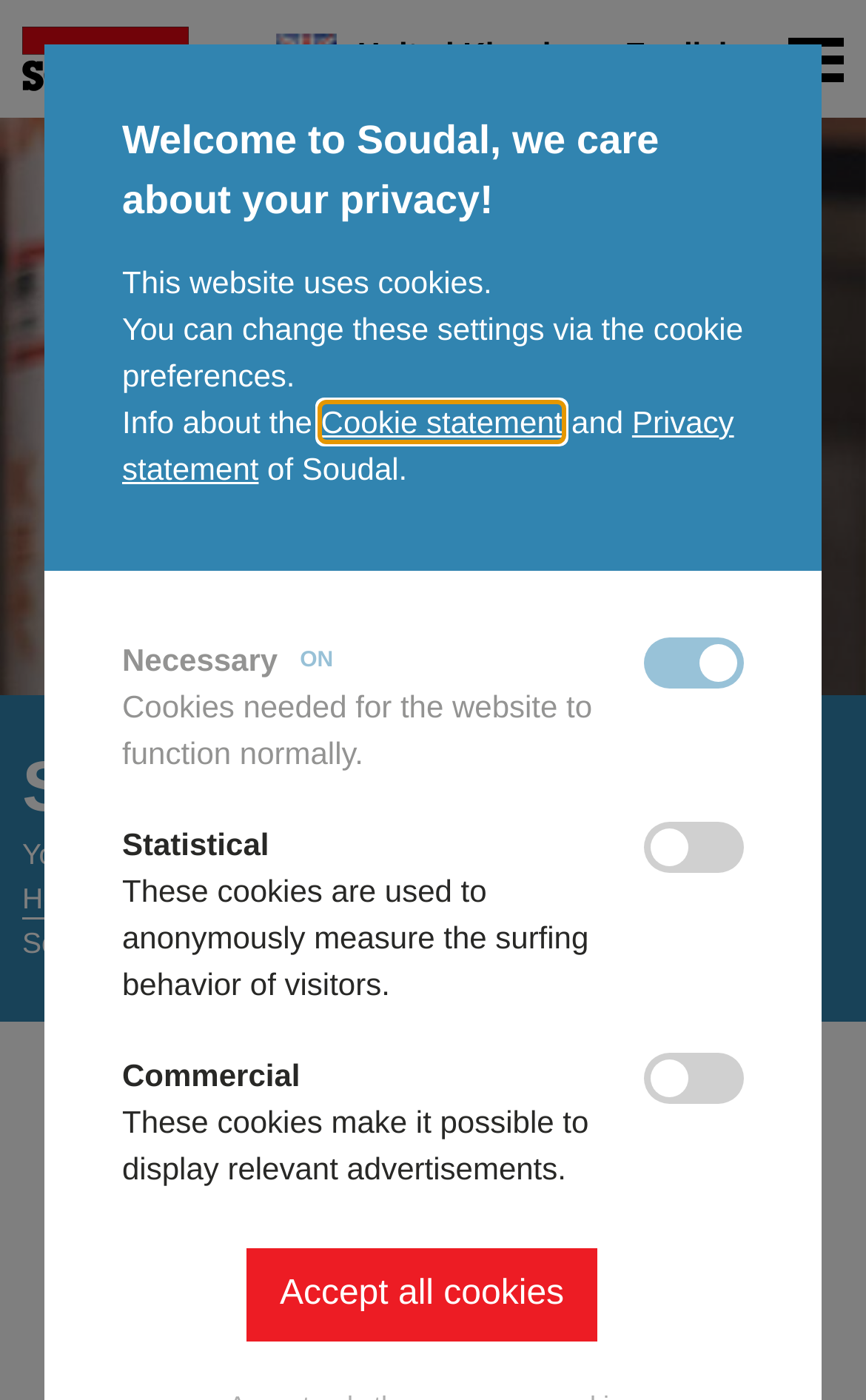How many main categories are there in the top navigation menu?
Can you offer a detailed and complete answer to this question?

By analyzing the links in the top navigation menu, I found six main categories: Home, Products, Videos, Applications, News, and Quick-access.